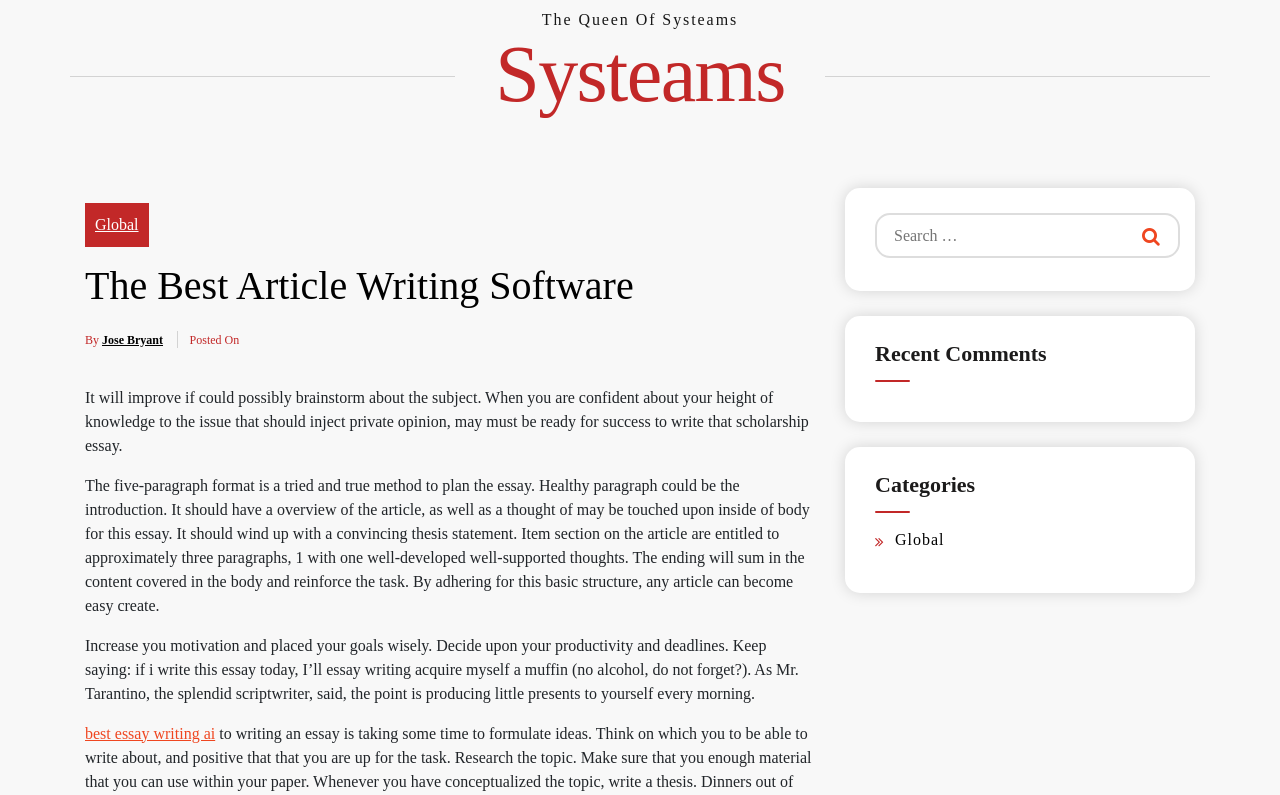What is the topic of the article?
Give a single word or phrase answer based on the content of the image.

Essay writing